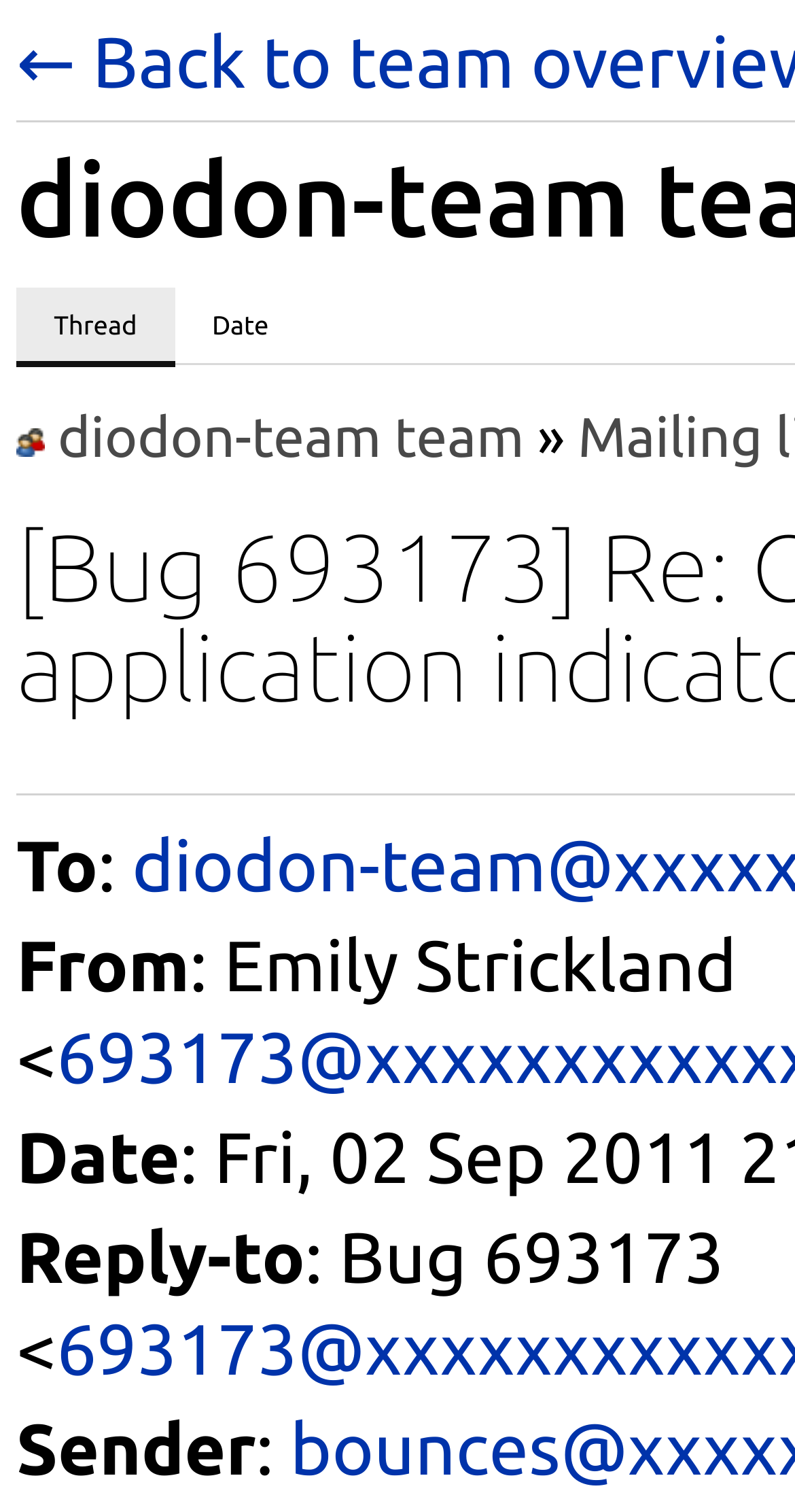What is the name of the team? Based on the screenshot, please respond with a single word or phrase.

diodon-team